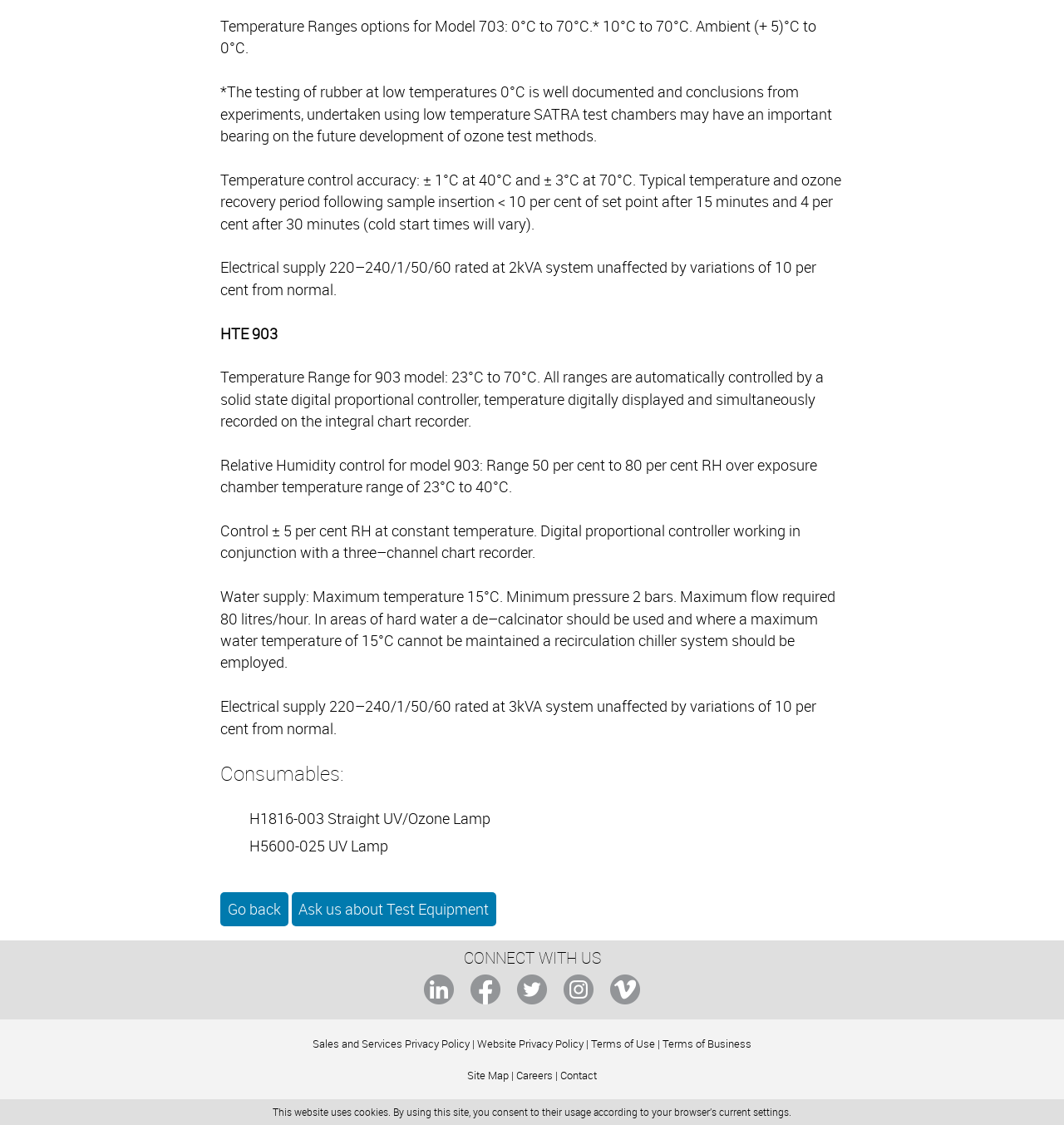Please give a short response to the question using one word or a phrase:
What is the maximum water temperature required for the system?

15°C